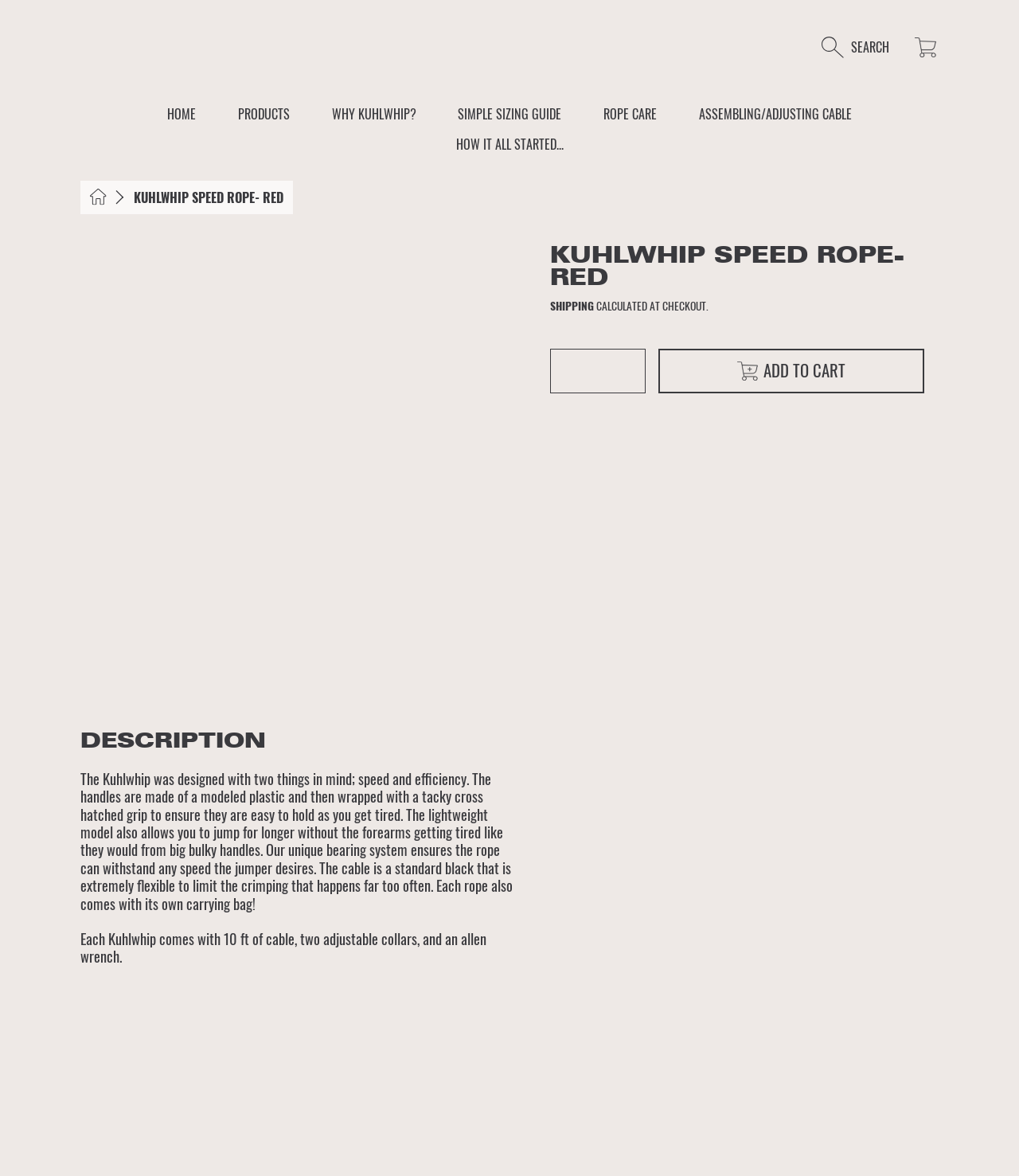What is the purpose of the unique bearing system?
Please ensure your answer to the question is detailed and covers all necessary aspects.

I found the answer by reading the description of the product, which states that the unique bearing system ensures the rope can withstand any speed the jumper desires.